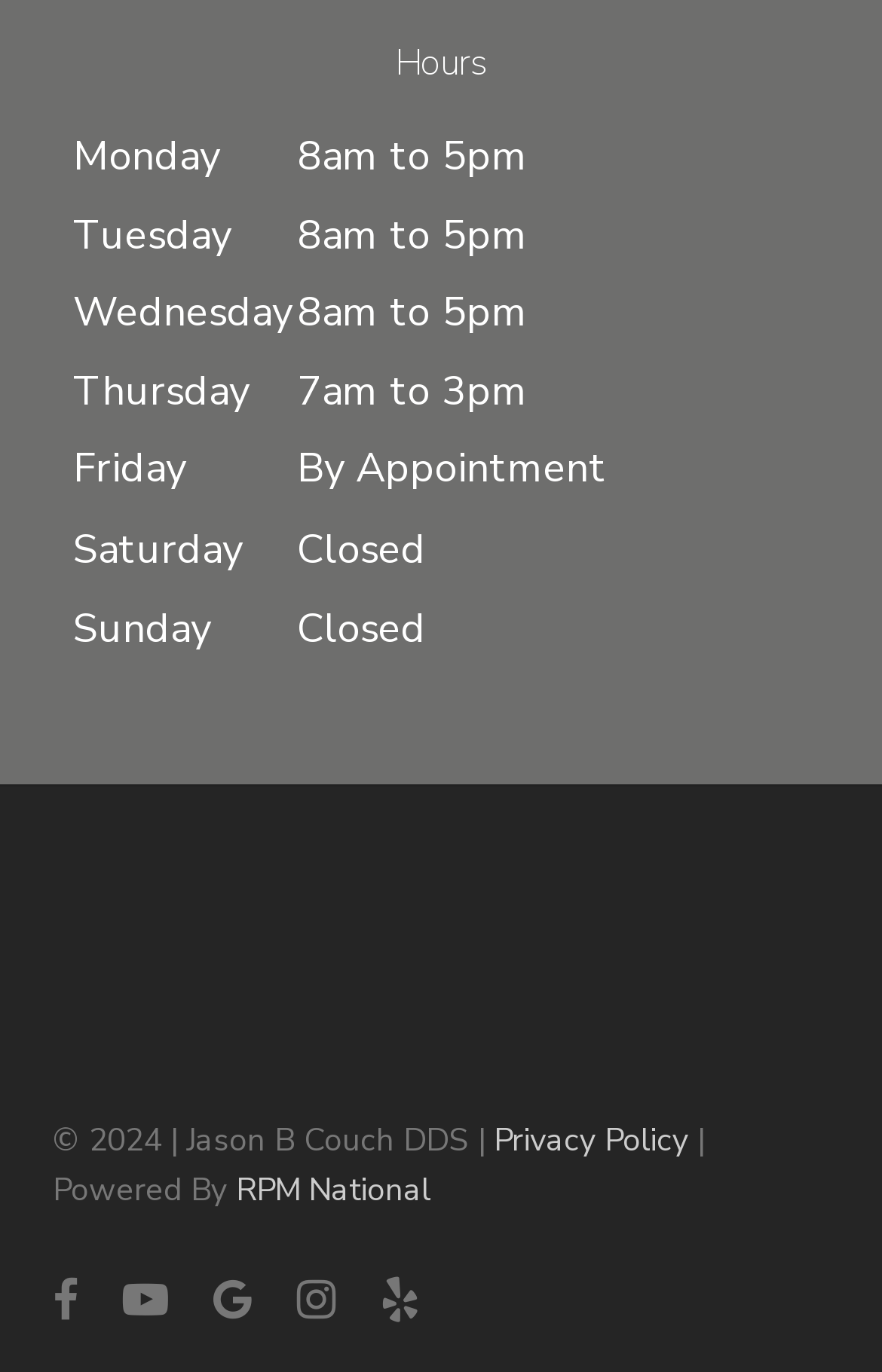Given the element description, predict the bounding box coordinates in the format (top-left x, top-left y, bottom-right x, bottom-right y). Make sure all values are between 0 and 1. Here is the element description: BODY, MIND & SPIRIT

None